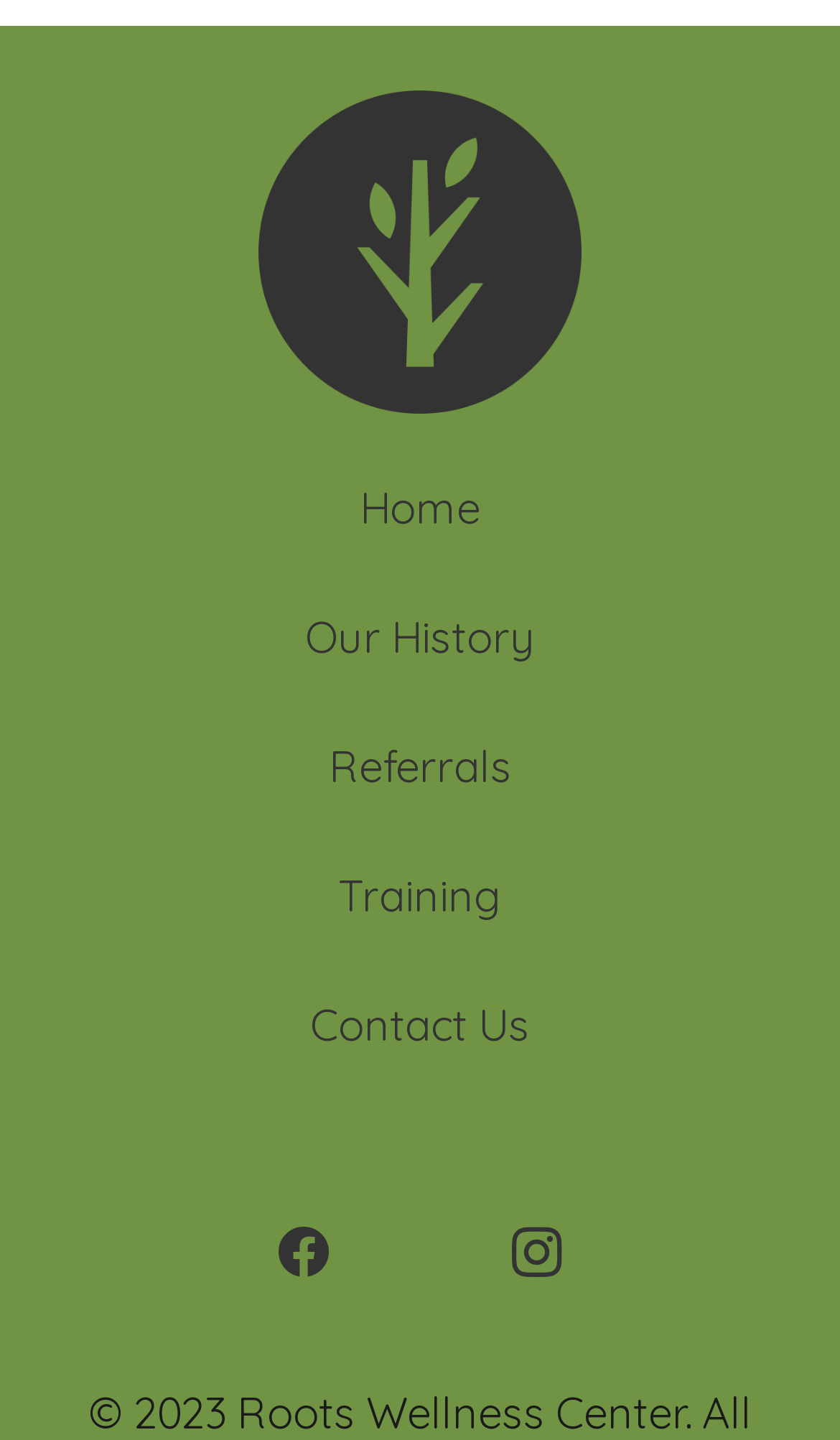Based on the element description: "Referrals", identify the bounding box coordinates for this UI element. The coordinates must be four float numbers between 0 and 1, listed as [left, top, right, bottom].

[0.391, 0.514, 0.609, 0.551]